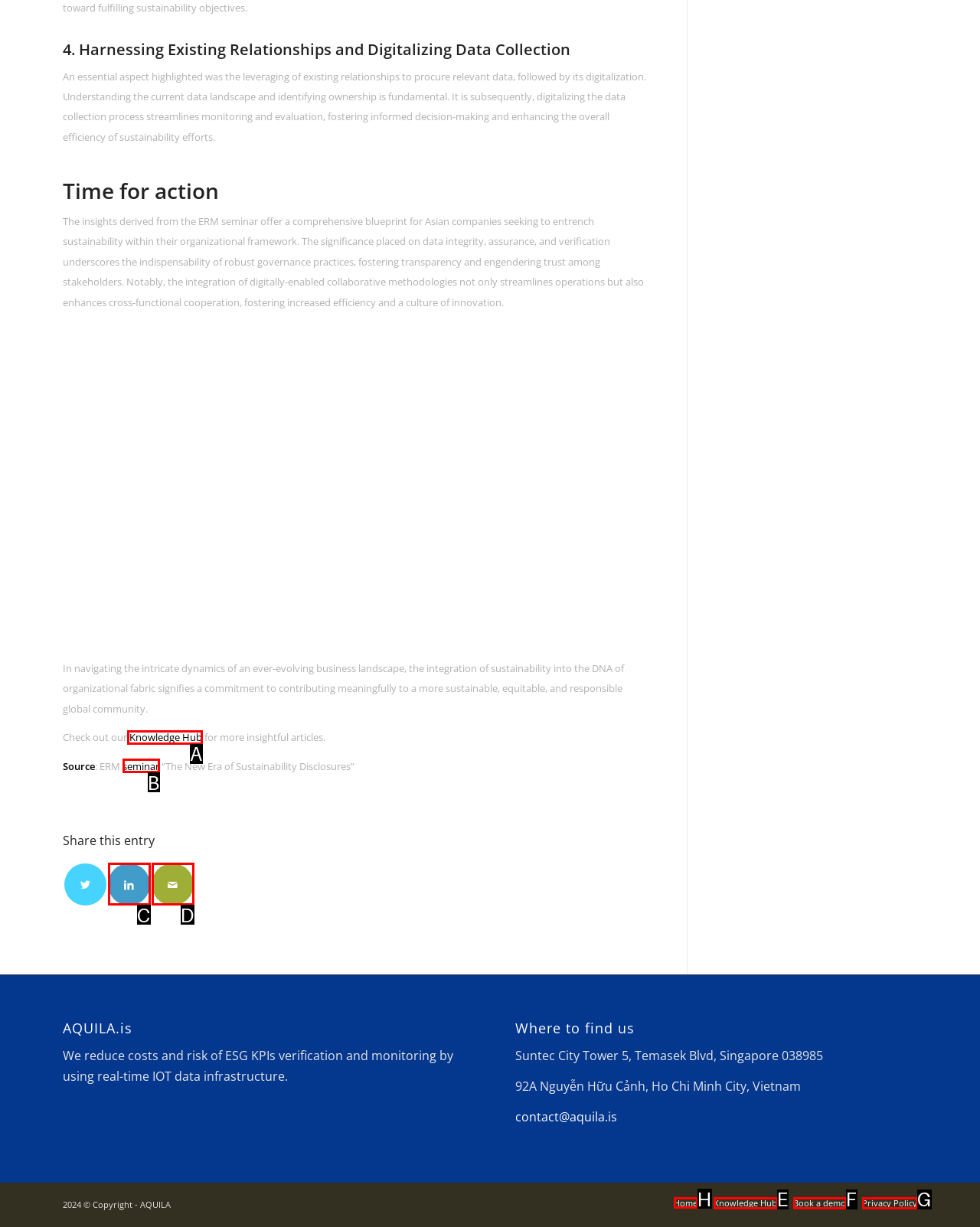From the options shown in the screenshot, tell me which lettered element I need to click to complete the task: Go to the Home page.

H